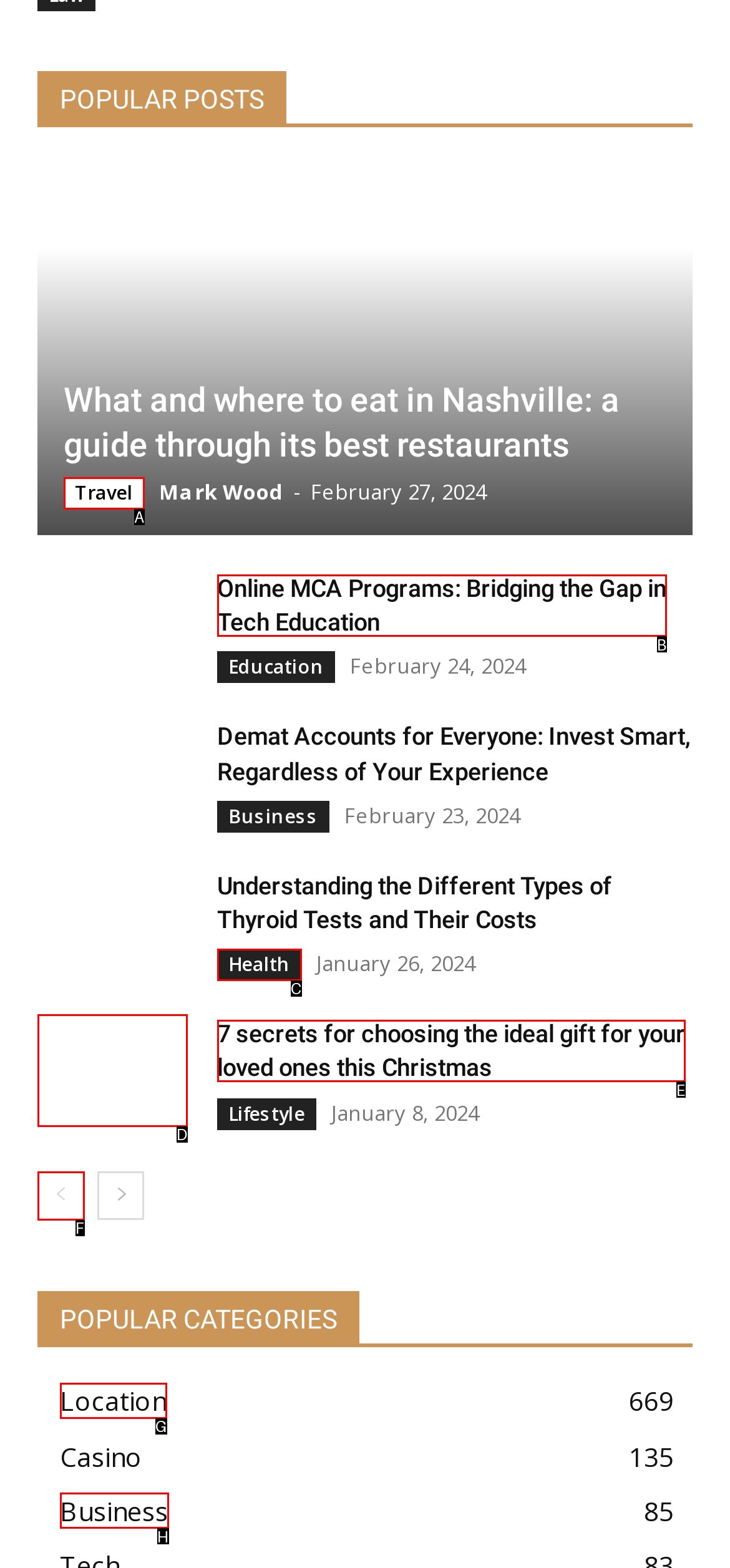Point out the option that best suits the description: Alternatives to Ahrefs
Indicate your answer with the letter of the selected choice.

None